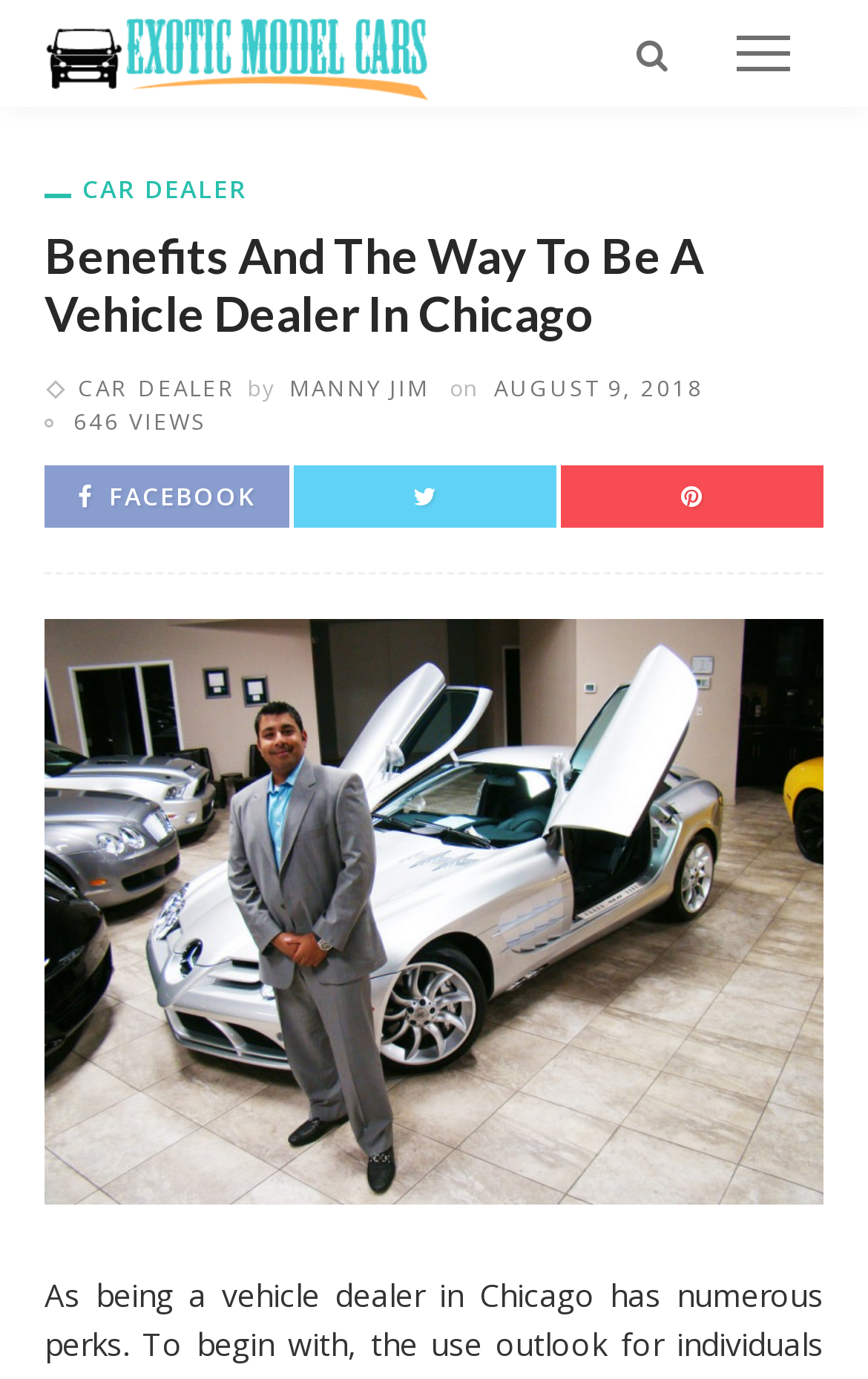Identify the first-level heading on the webpage and generate its text content.

Benefits And The Way To Be A Vehicle Dealer In Chicago